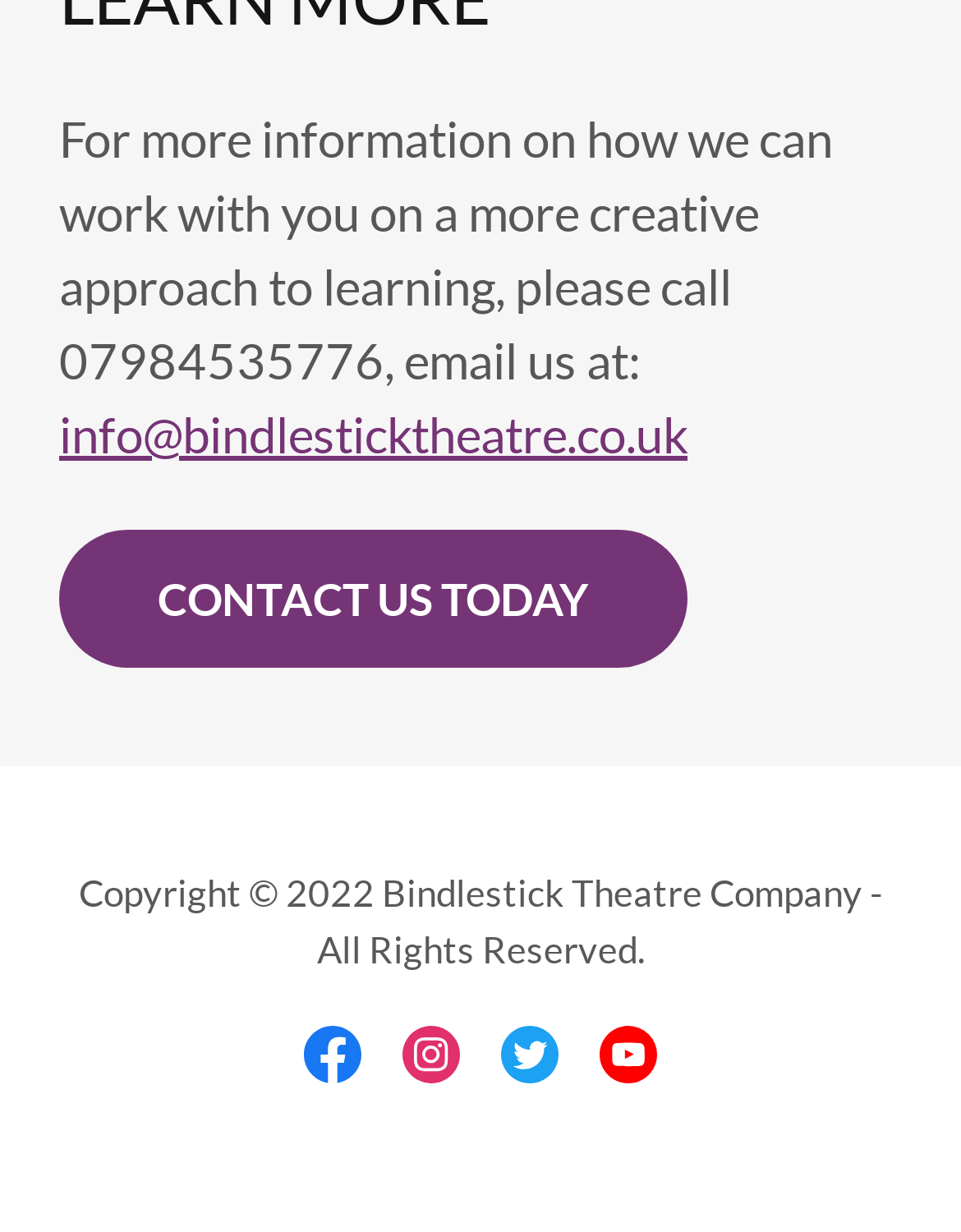Answer the following inquiry with a single word or phrase:
What is the call-to-action text above the copyright information?

CONTACT US TODAY